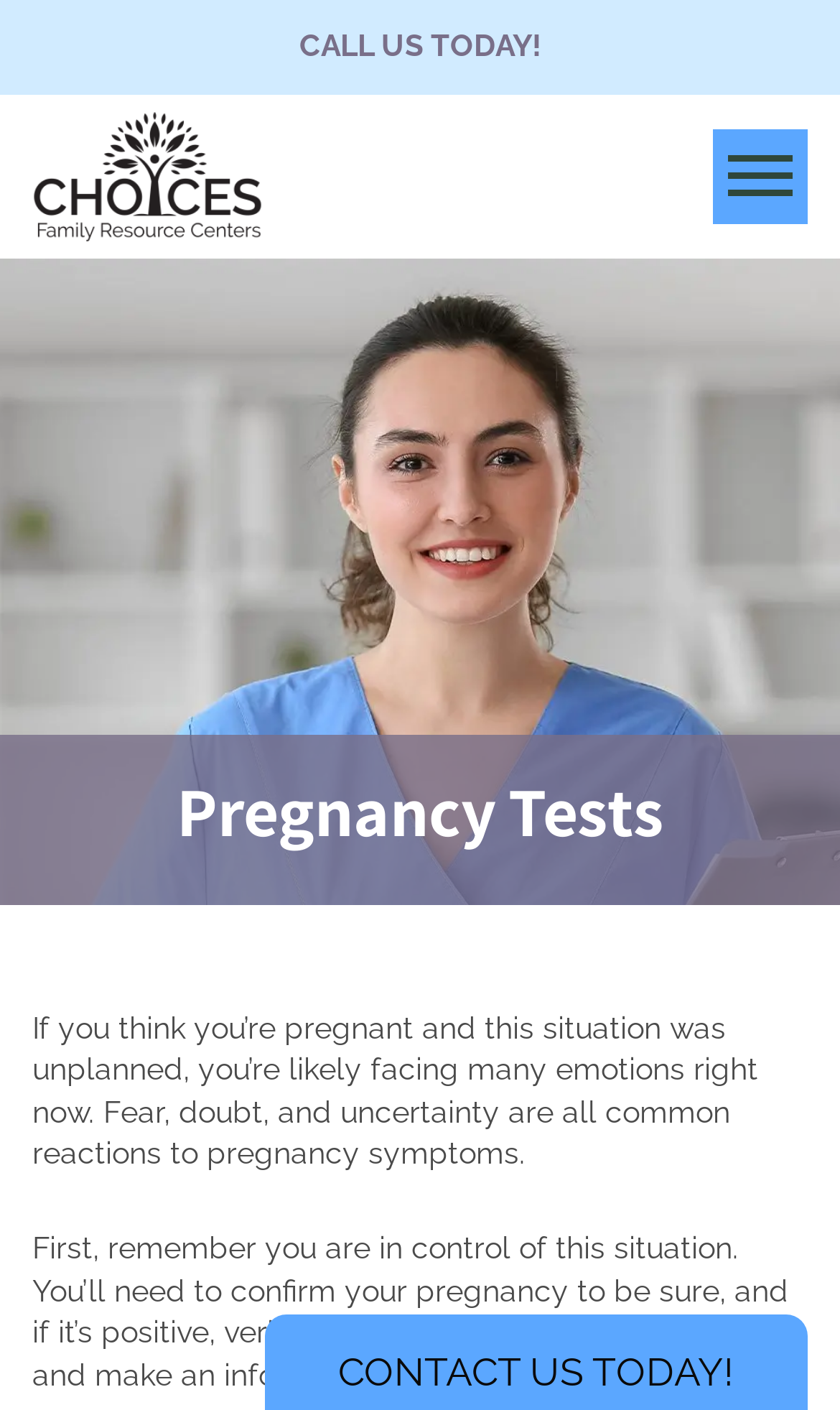Use a single word or phrase to answer the following:
What is the topic of the webpage?

Pregnancy Tests